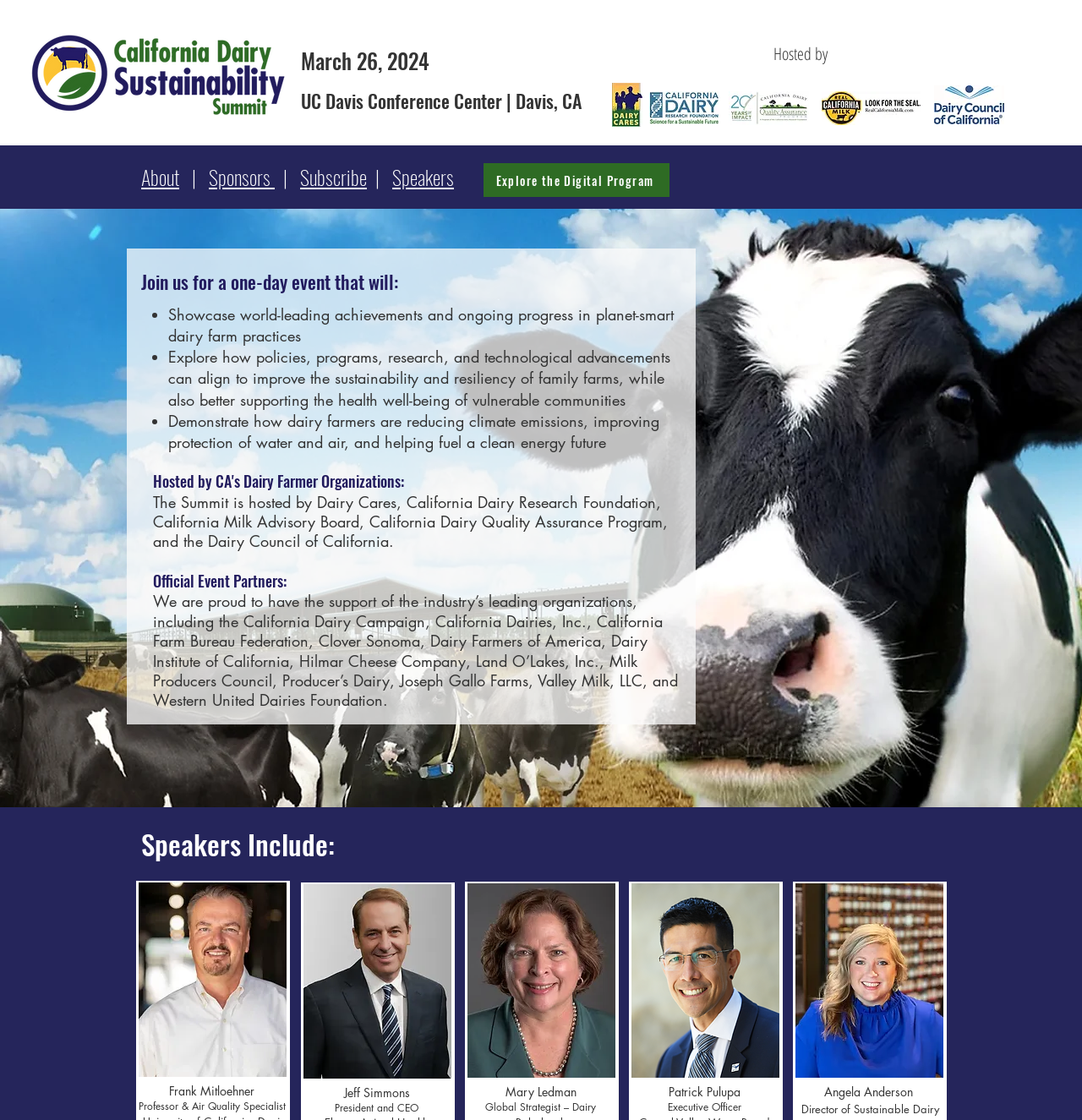Provide a one-word or brief phrase answer to the question:
What is the date of the CA Dairy Sustainability Summit?

March 26, 2024